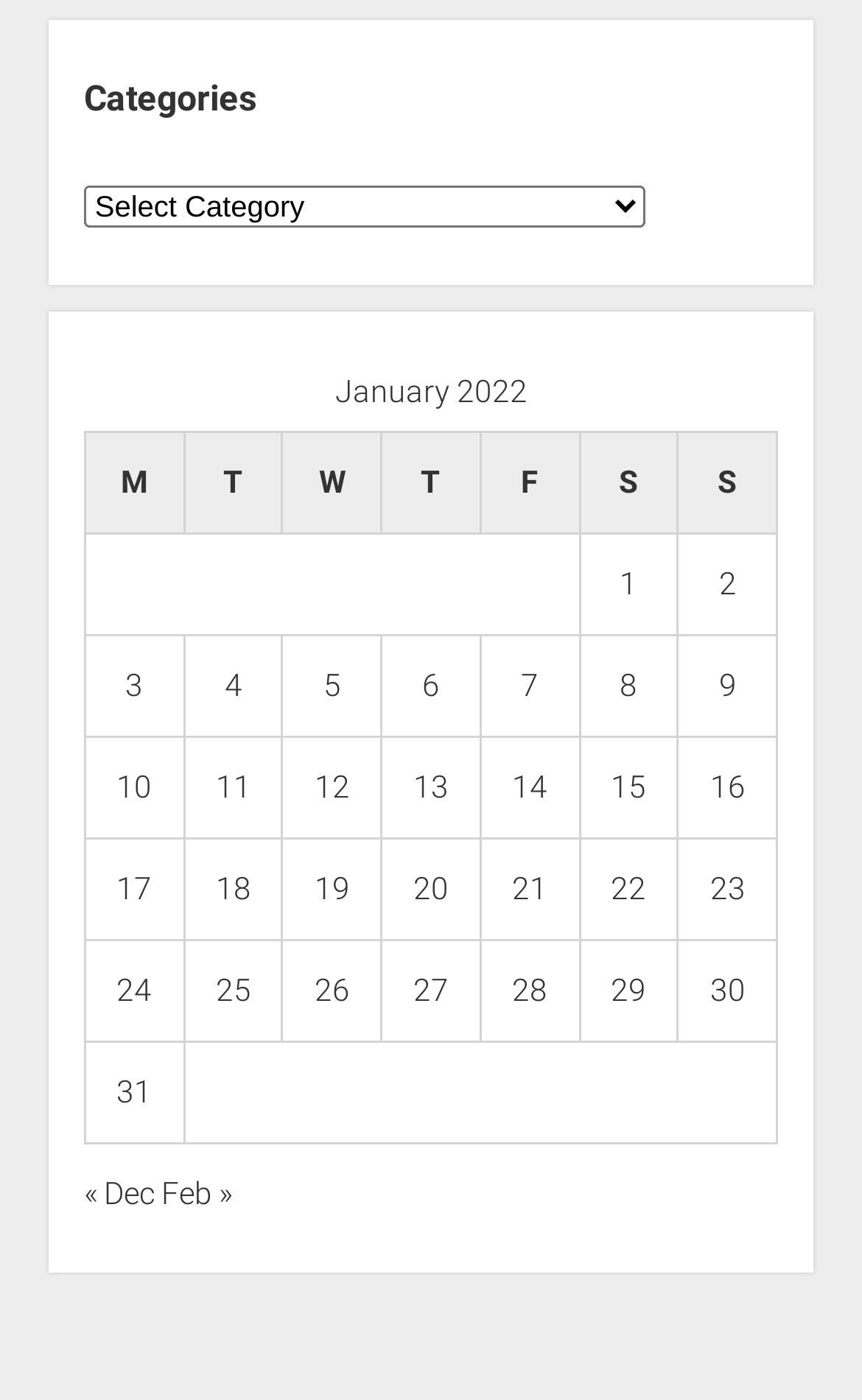Can you specify the bounding box coordinates of the area that needs to be clicked to fulfill the following instruction: "Go to previous month"?

[0.097, 0.84, 0.179, 0.865]